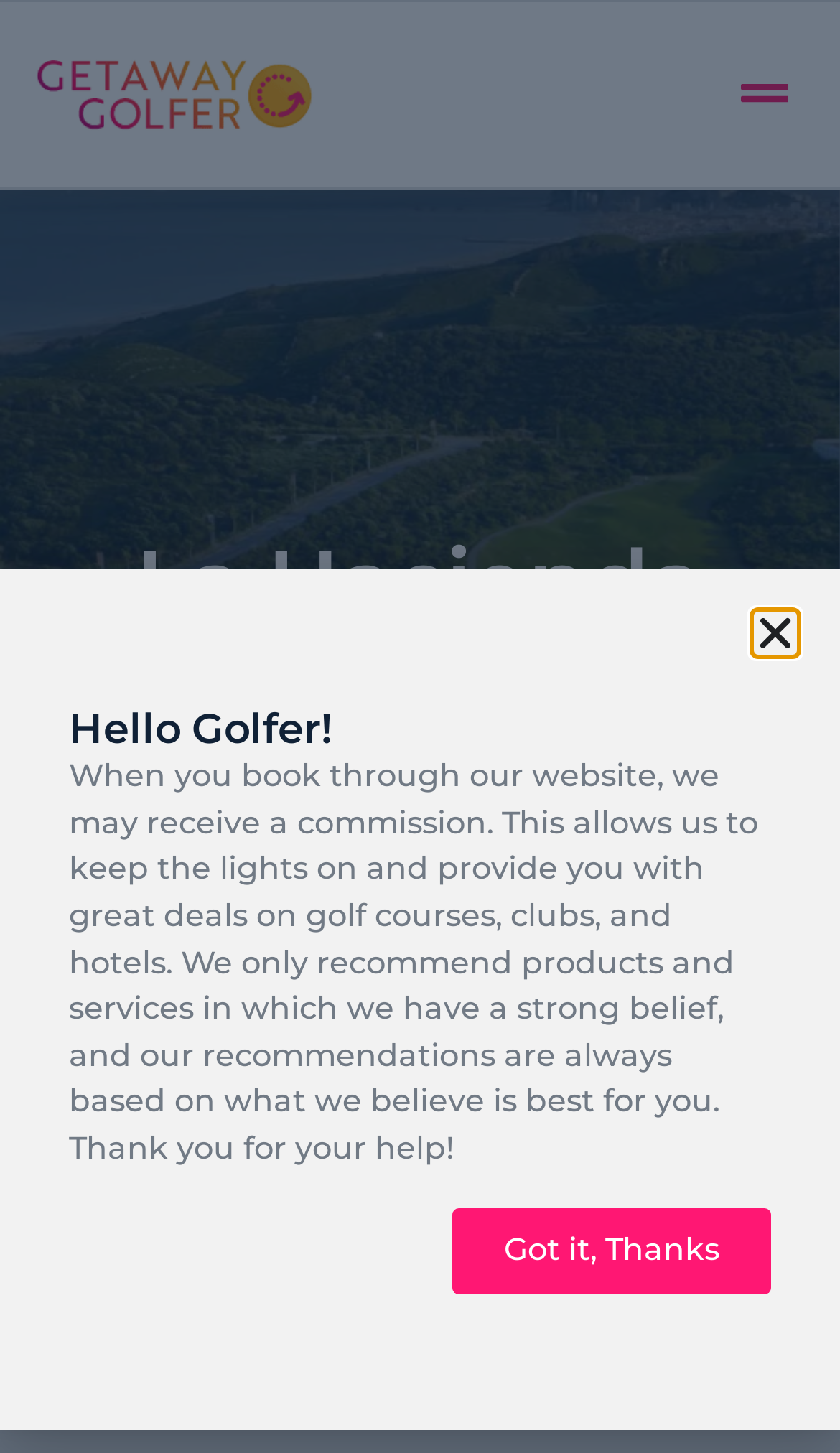What is the highest price of green fees?
Give a single word or phrase answer based on the content of the image.

£115